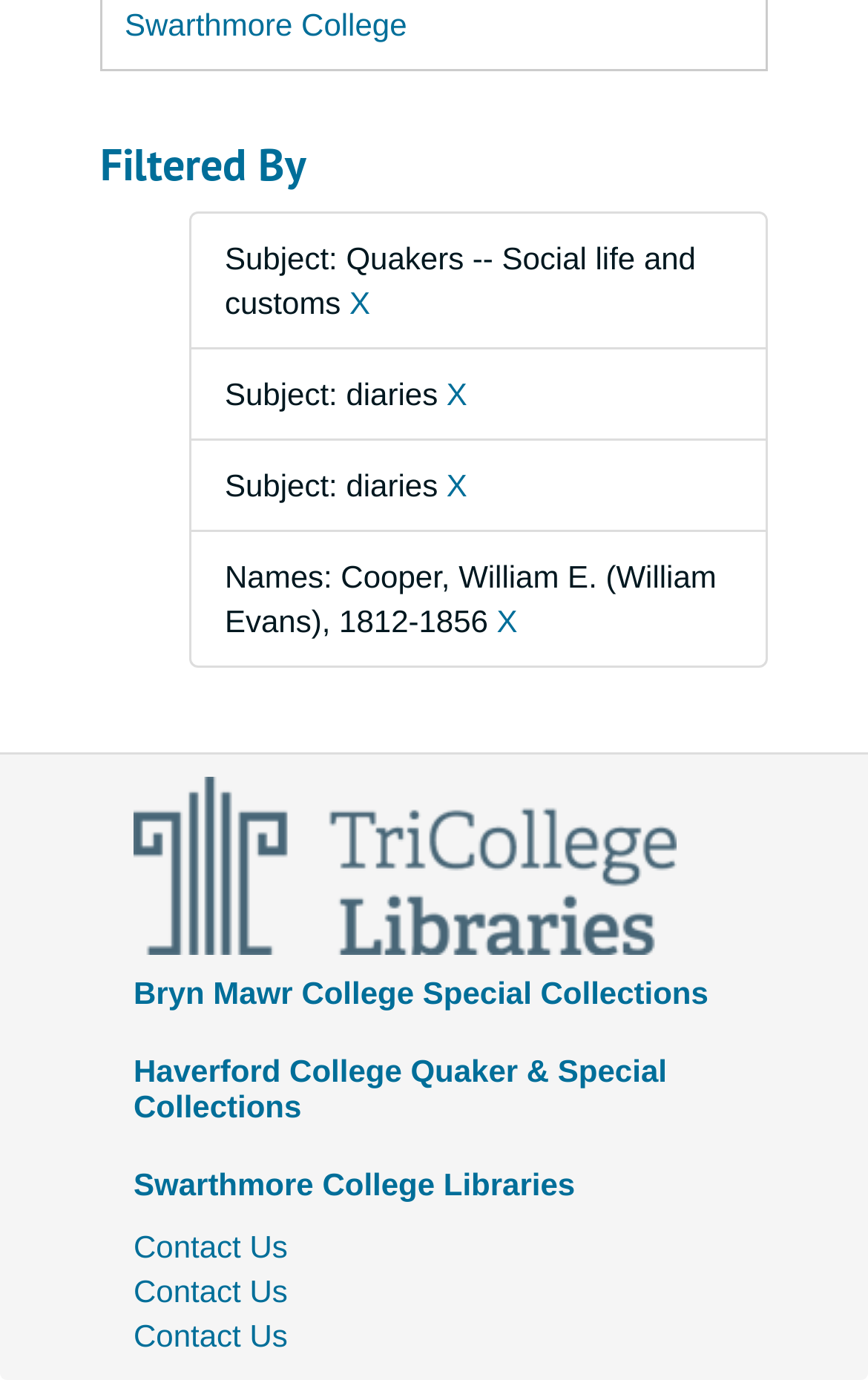How many libraries are listed?
Based on the screenshot, provide a one-word or short-phrase response.

3